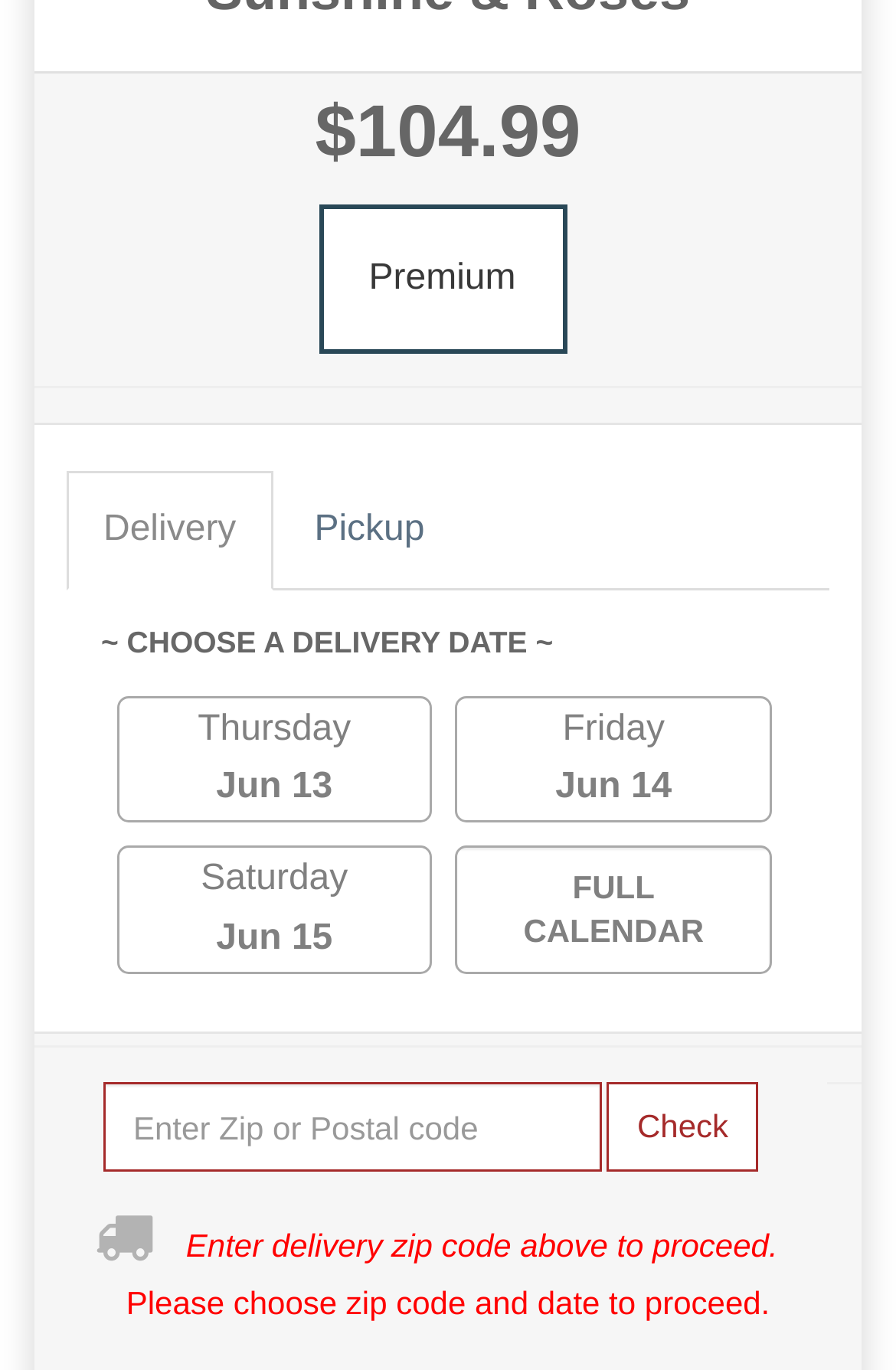Refer to the image and provide a thorough answer to this question:
What are the two options for delivery?

The two options for delivery are presented as links, 'Delivery' and 'Pickup', located near the top of the page, and are separated by a horizontal separator.